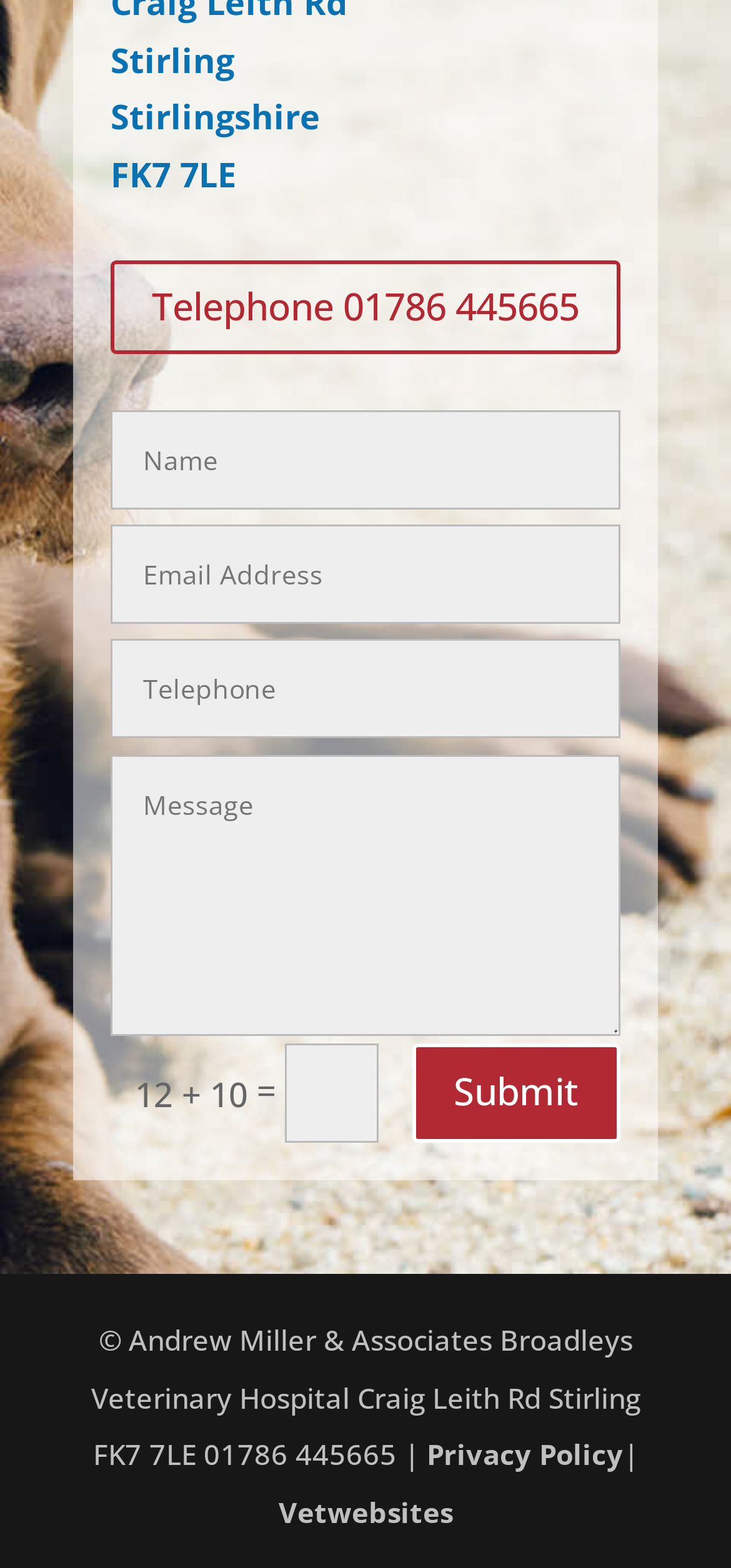Use a single word or phrase to answer the question: 
What is the purpose of the button on the webpage?

Submit